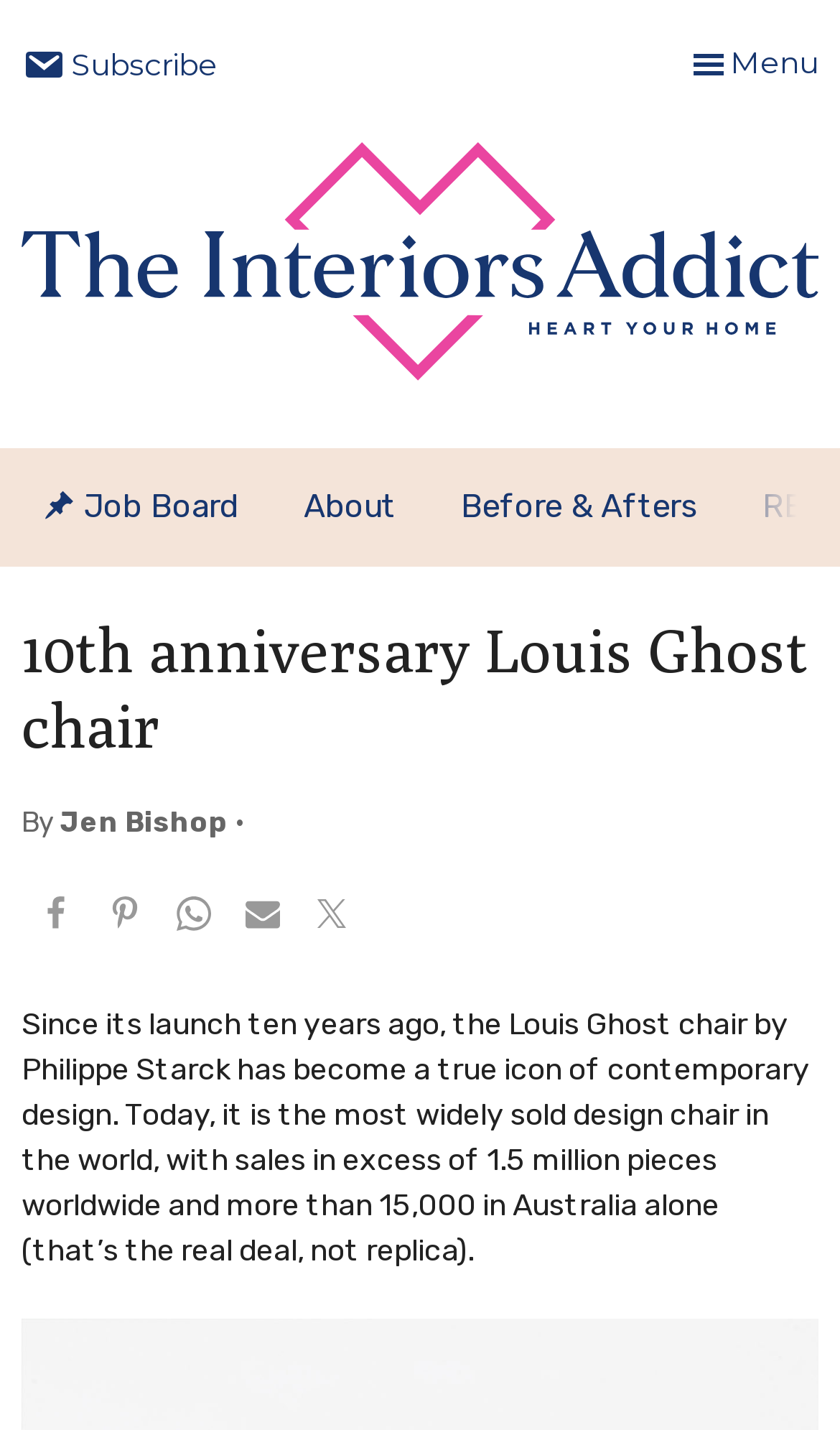Determine the heading of the webpage and extract its text content.

10th anniversary Louis Ghost chair